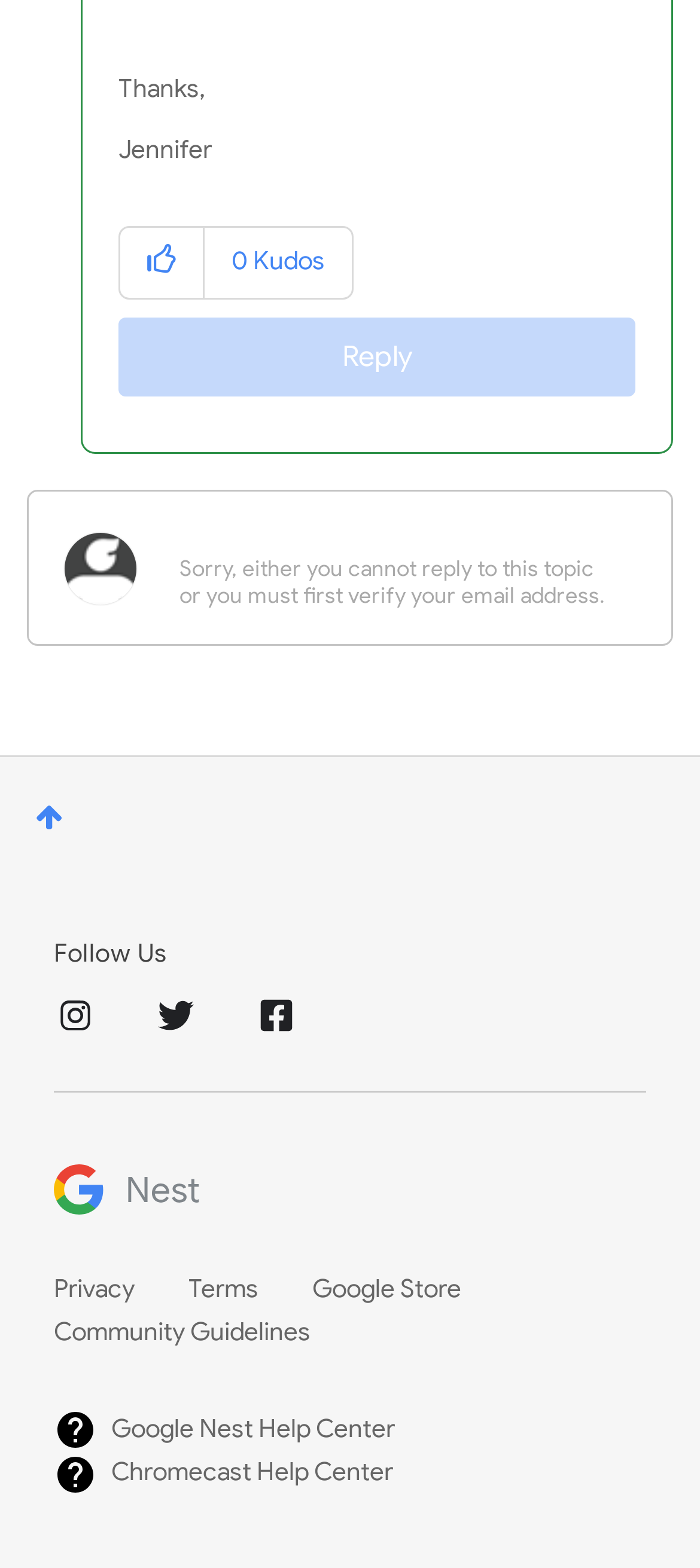Locate the bounding box coordinates of the element's region that should be clicked to carry out the following instruction: "Reply to comment". The coordinates need to be four float numbers between 0 and 1, i.e., [left, top, right, bottom].

[0.169, 0.203, 0.908, 0.253]